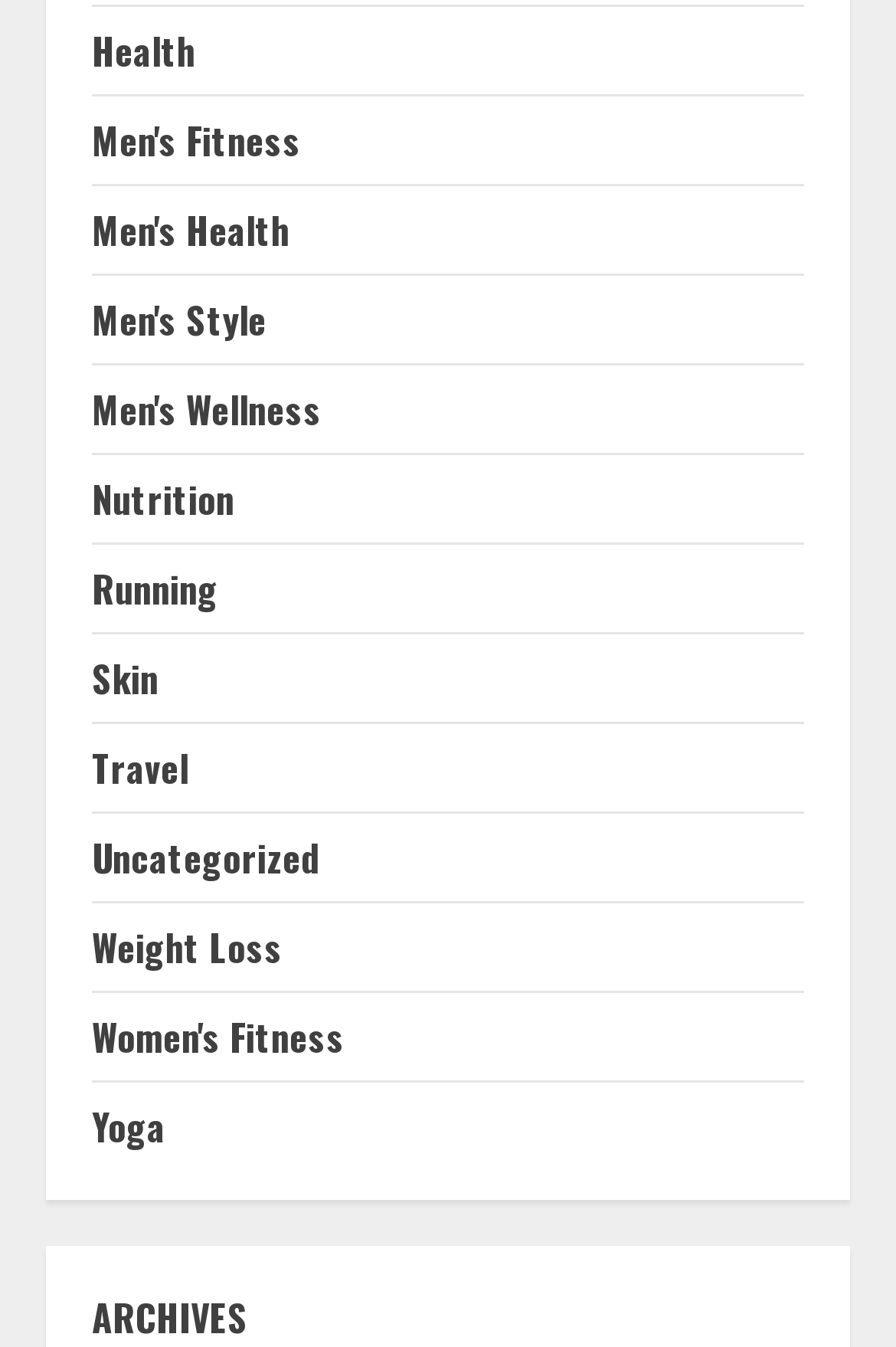Is there a category for Women's Health on the webpage?
Refer to the image and give a detailed response to the question.

I searched the list of links on the webpage and did not find a category specifically for Women's Health. However, there is a category for Women's Fitness.